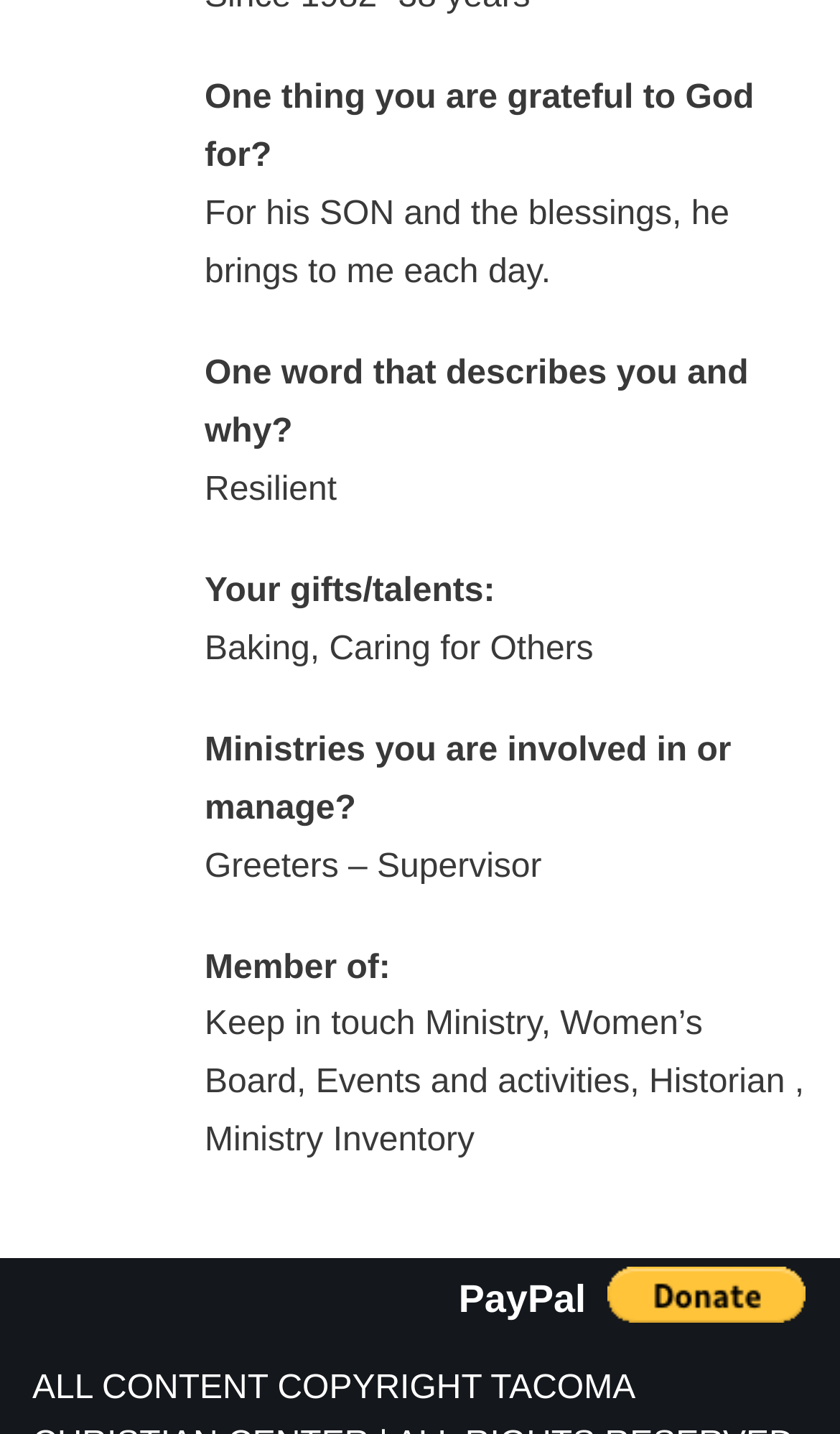What is the user's talent?
Using the information from the image, provide a comprehensive answer to the question.

The answer can be found in the StaticText element with the text 'Baking, Caring for Others' which is located in the middle of the webpage, indicating that the user's talents are baking and caring for others.